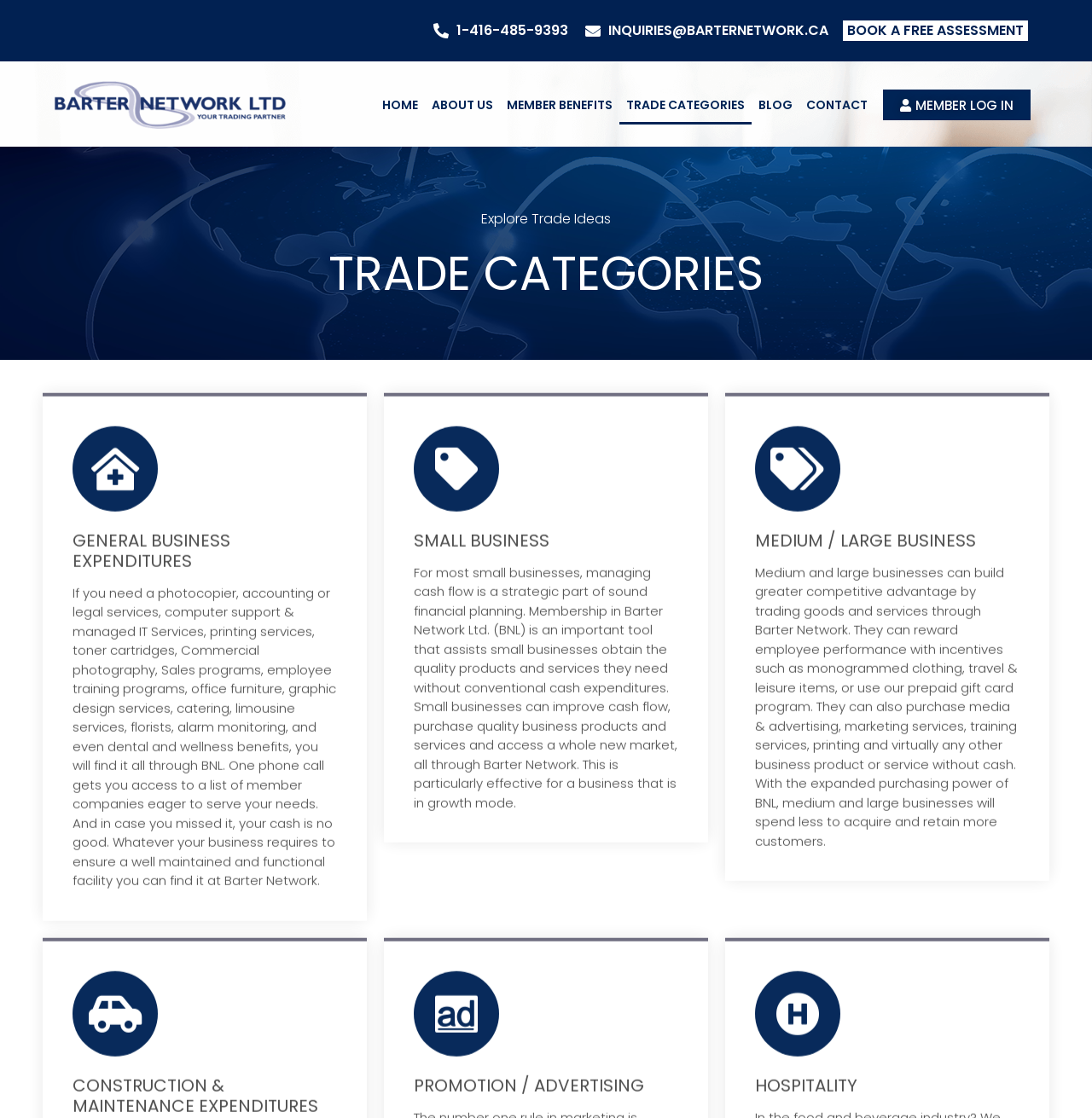Please identify the bounding box coordinates of the area that needs to be clicked to fulfill the following instruction: "Call the phone number."

[0.393, 0.018, 0.52, 0.036]